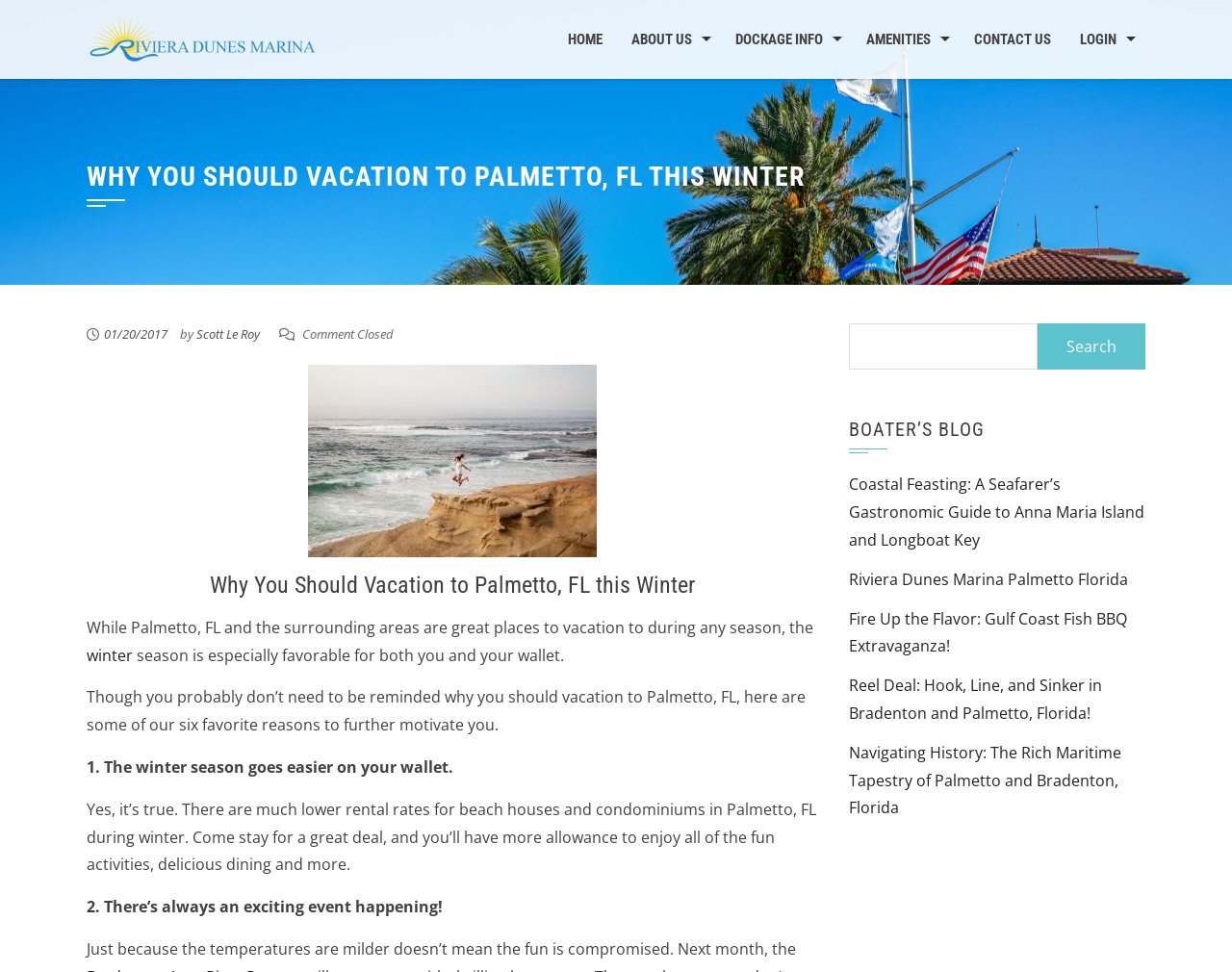Examine the screenshot and answer the question in as much detail as possible: What is the category of the blog posts?

The category of the blog posts can be found in the section 'BOATER’S BLOG' where it lists several blog post titles, indicating that they are related to boating.